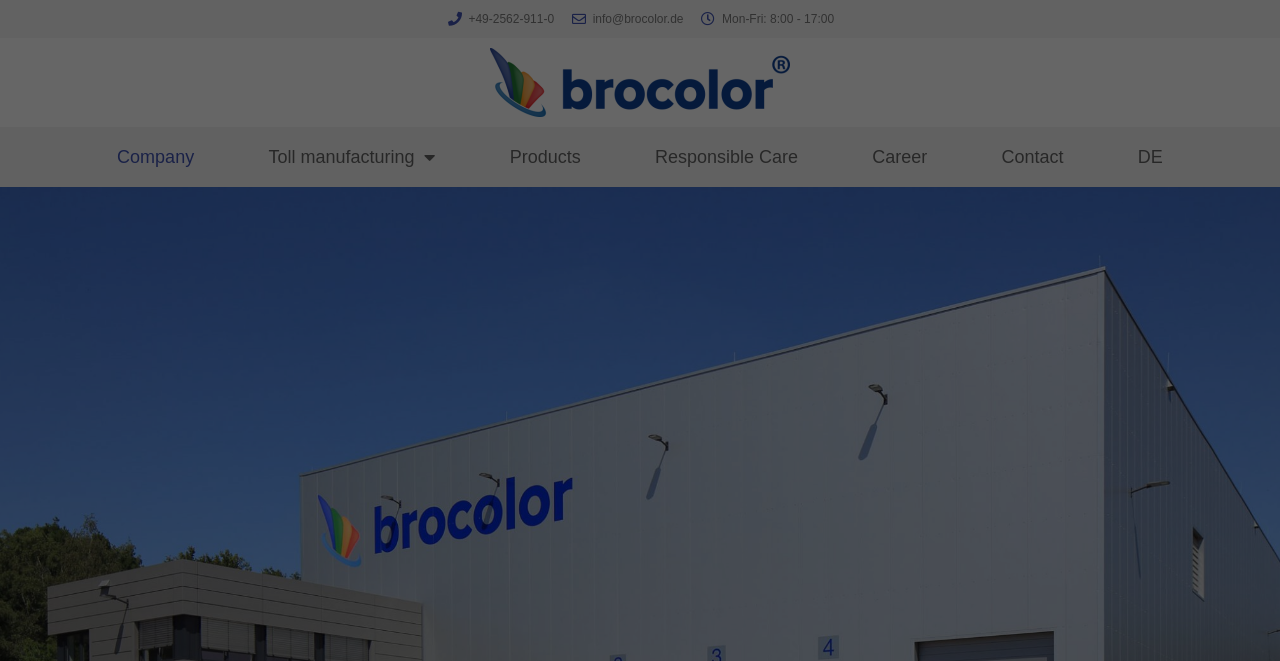Find the bounding box coordinates for the area that should be clicked to accomplish the instruction: "send an email to the company".

[0.463, 0.018, 0.534, 0.039]